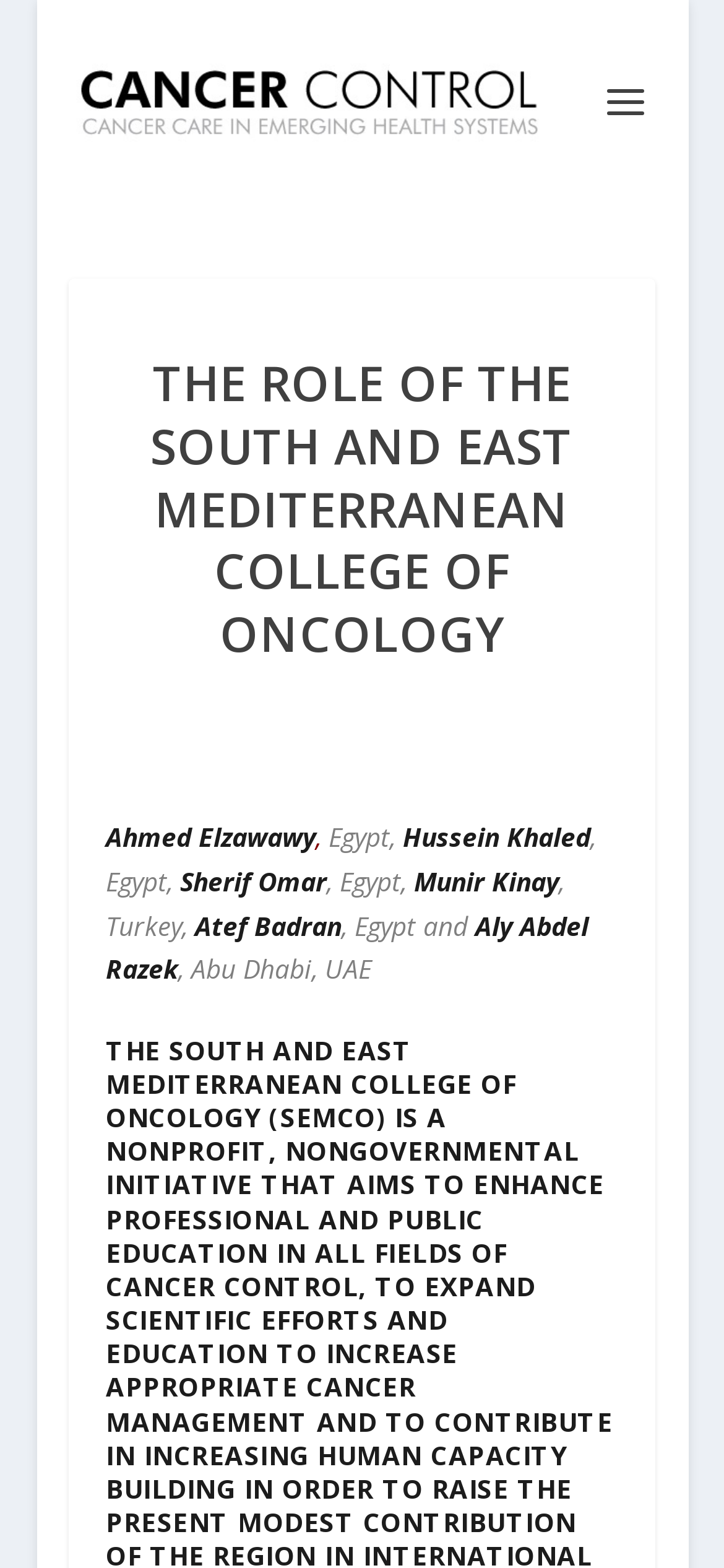Generate the title text from the webpage.

THE ROLE OF THE SOUTH AND EAST MEDITERRANEAN COLLEGE OF ONCOLOGY